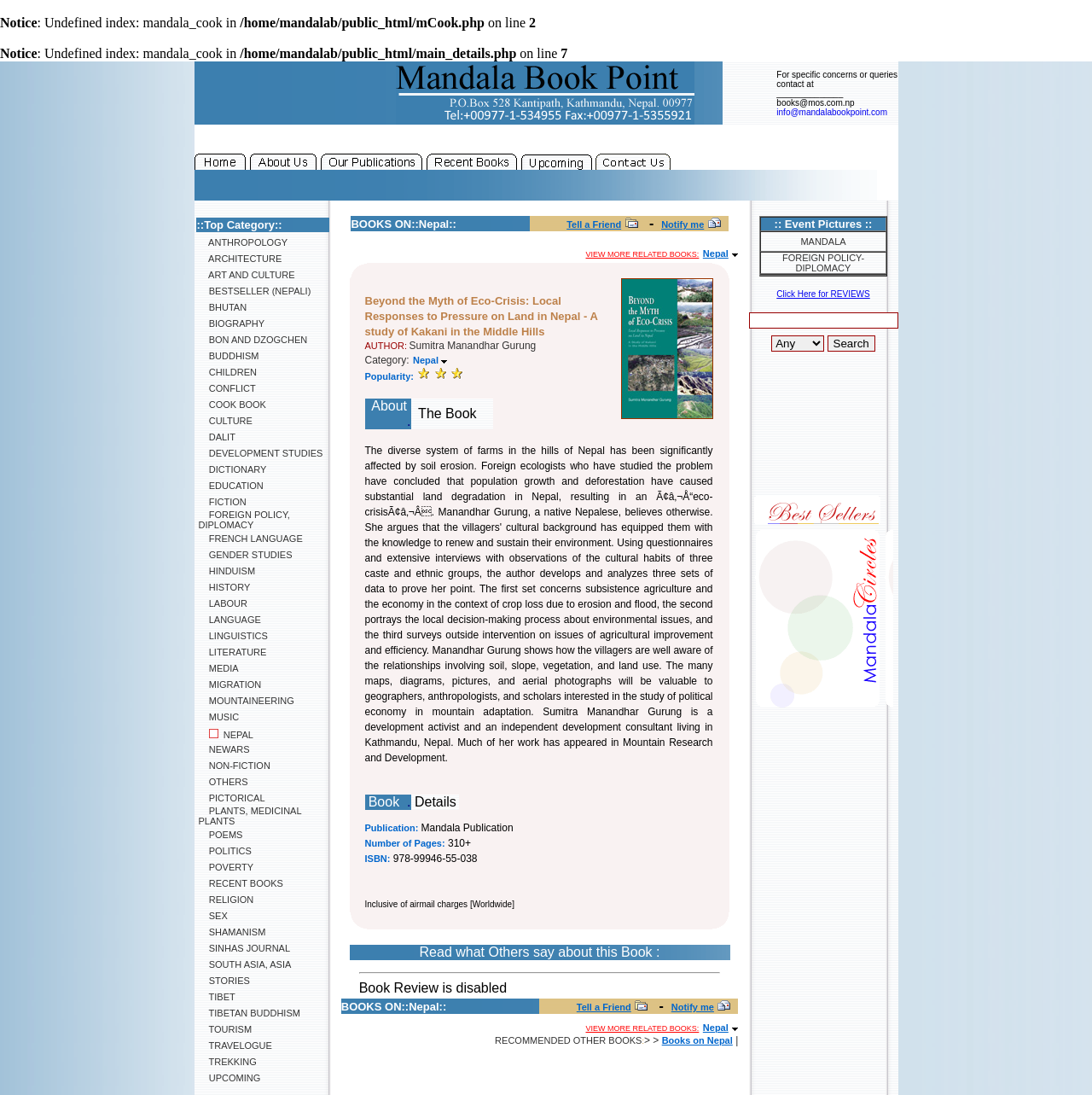Please provide a comprehensive response to the question based on the details in the image: What is the image above the table?

I looked at the image element above the table and found that it does not have a description or alternative text. Therefore, I cannot determine what the image is.